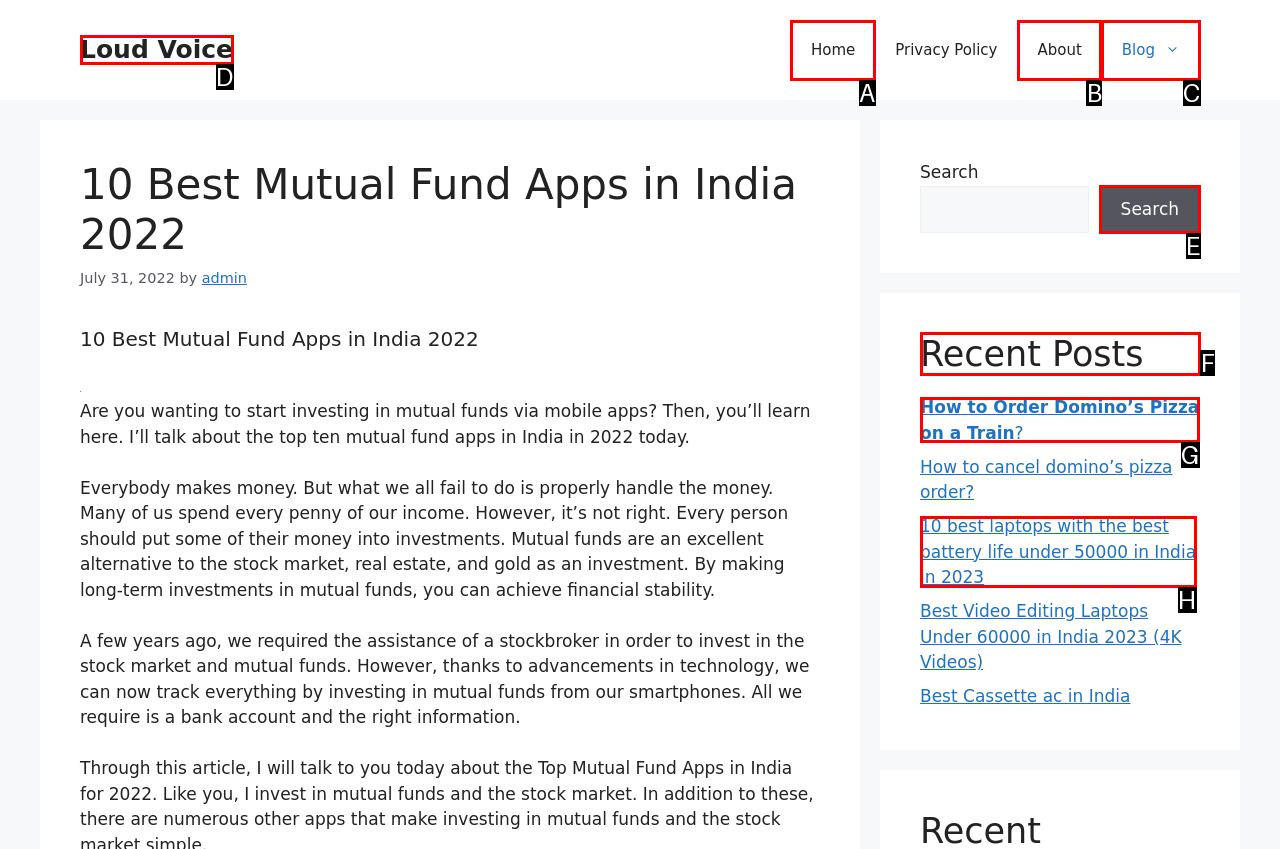Identify the letter of the UI element I need to click to carry out the following instruction: Check the 'Recent Posts'

F